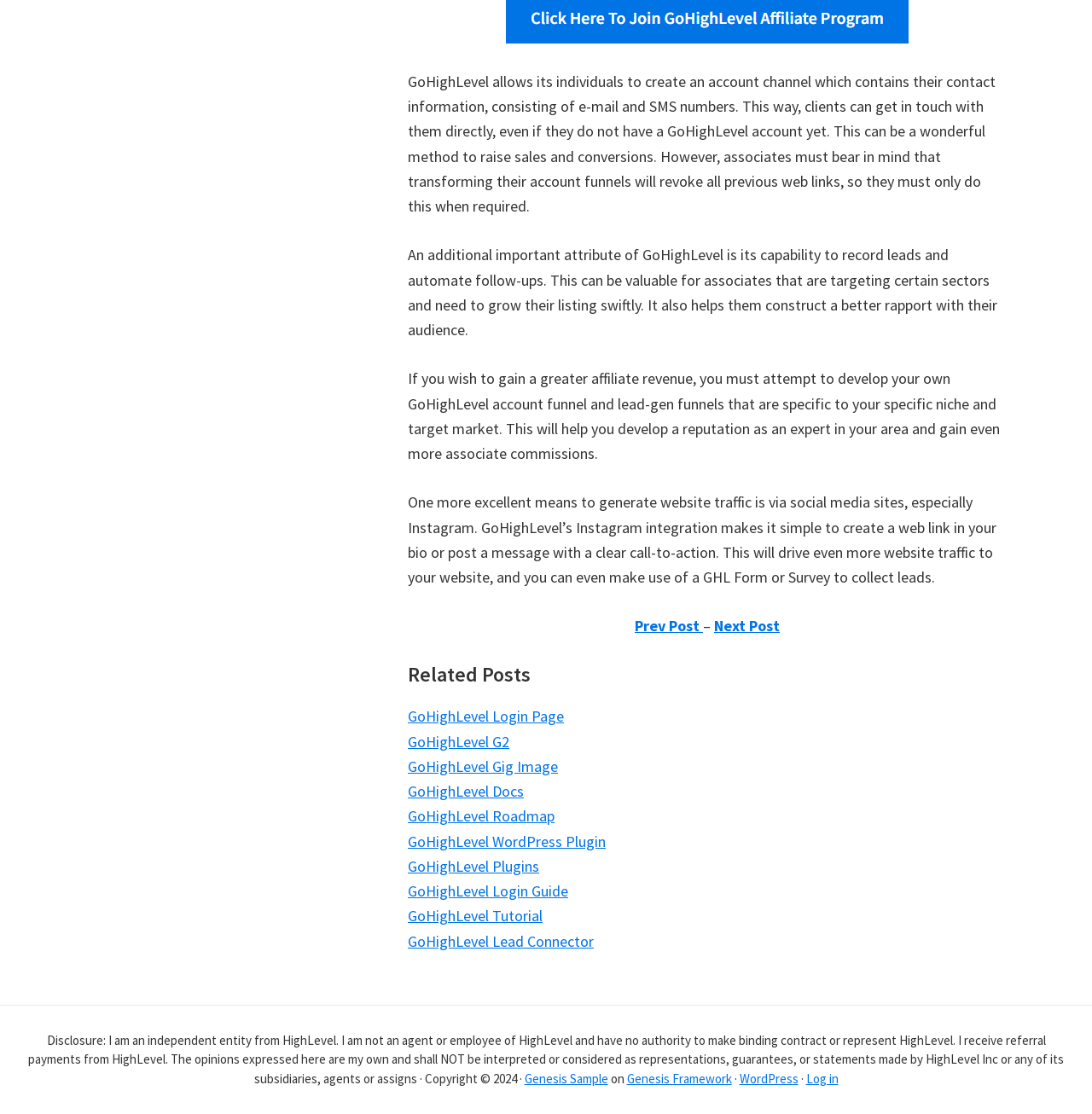Please identify the bounding box coordinates of the clickable element to fulfill the following instruction: "Click on 'Prev Post'". The coordinates should be four float numbers between 0 and 1, i.e., [left, top, right, bottom].

[0.581, 0.553, 0.644, 0.571]